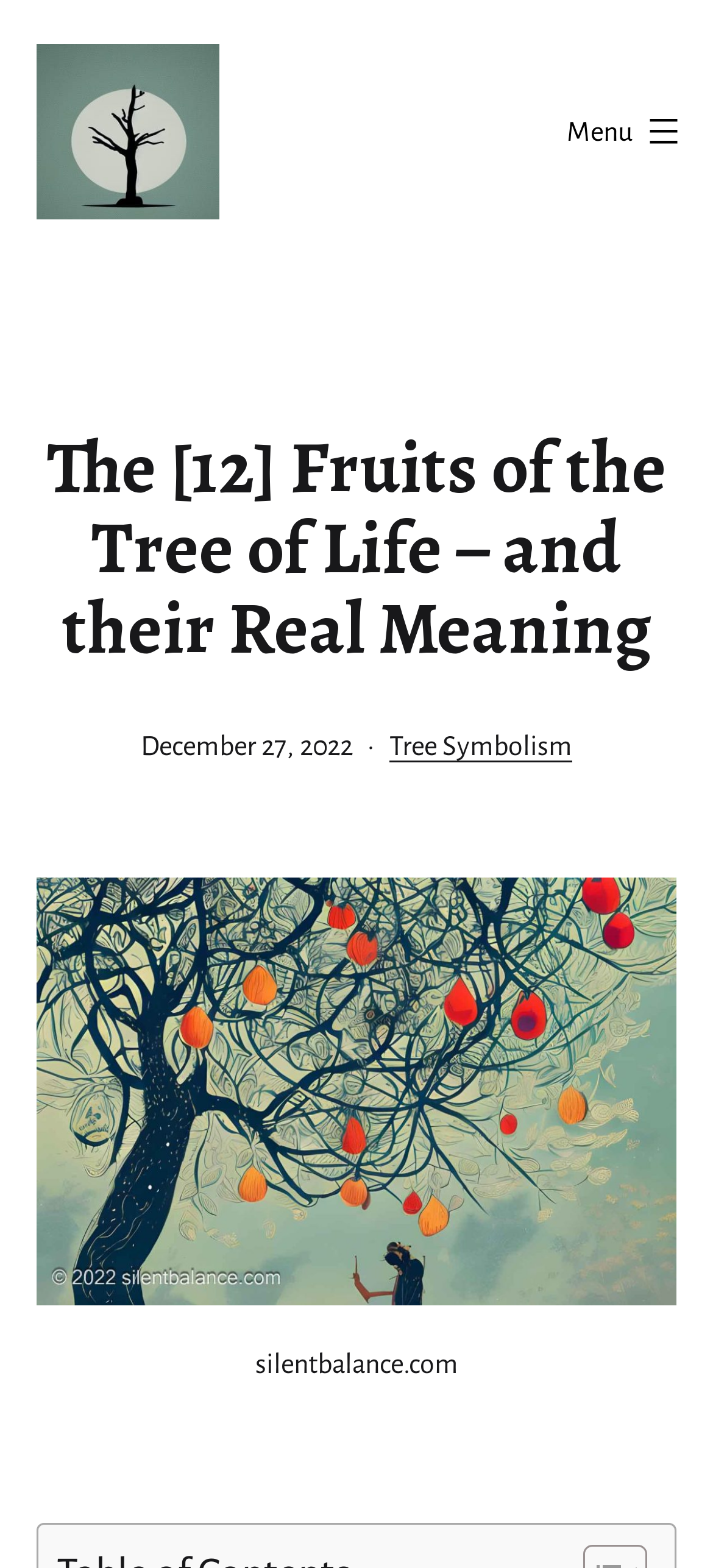Generate an in-depth caption that captures all aspects of the webpage.

The webpage is about the 12 fruits of the Tree of Life in the Bible, exploring their real meaning and symbolism. At the top left corner, there is a brand logo of Silent Balance, which is a clickable link. Next to it, there is a link to the Silent Balance website. On the top right corner, there is a menu button that, when expanded, controls the primary menu list.

Below the menu button, there is a header section that spans the entire width of the page. It contains a heading that reads "The [12] Fruits of the Tree of Life – and their Real Meaning". Underneath the heading, there is a publication date, "December 27, 2022", and a categorization label, "Categorized as", followed by a link to "Tree Symbolism".

The main content of the page is an image of the fruits of the Tree of Life, which takes up most of the page's width. Below the image, there is a figcaption that contains the website's URL, silentbalance.com.